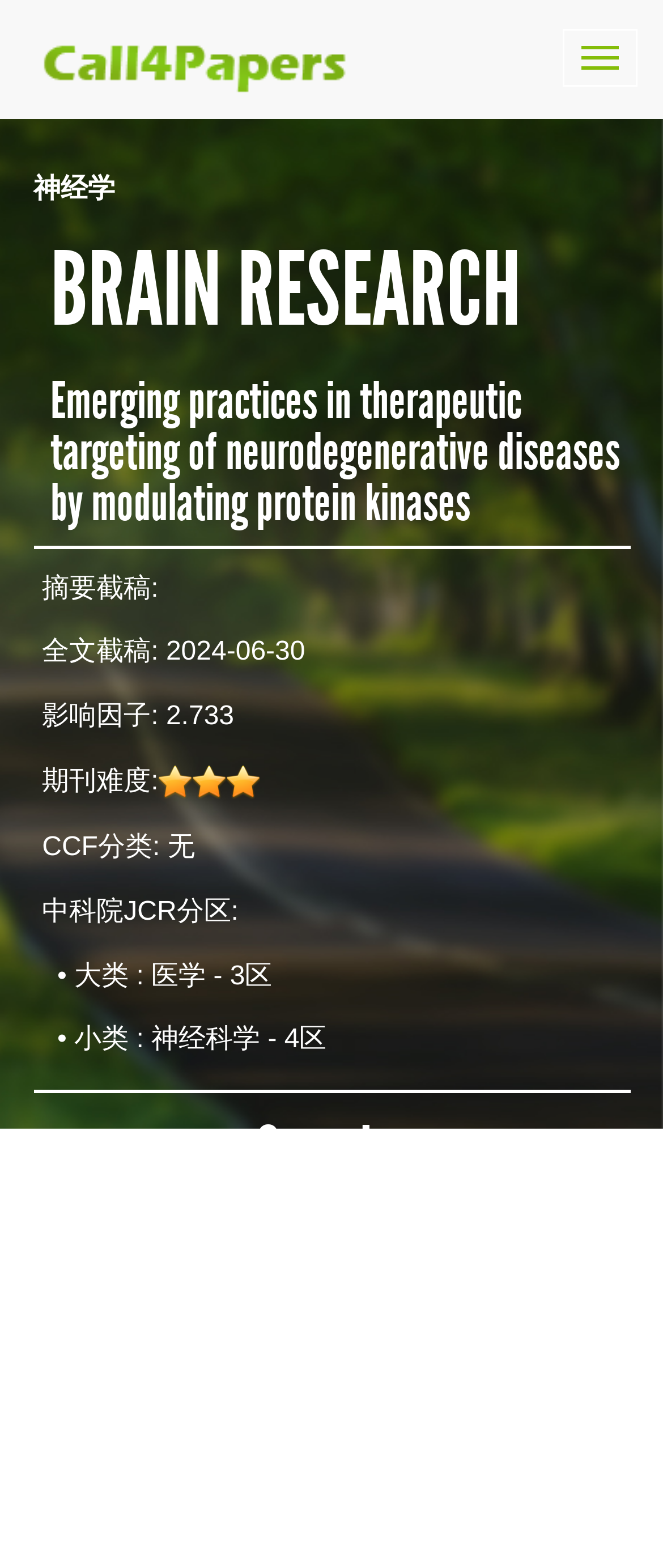Please provide a detailed answer to the question below based on the screenshot: 
What is the deadline for full-text submission?

I found the deadline by looking at the headings on the webpage, specifically the one that says '全文截稿: 2024-06-30', which translates to 'Full-text submission deadline: 2024-06-30'.